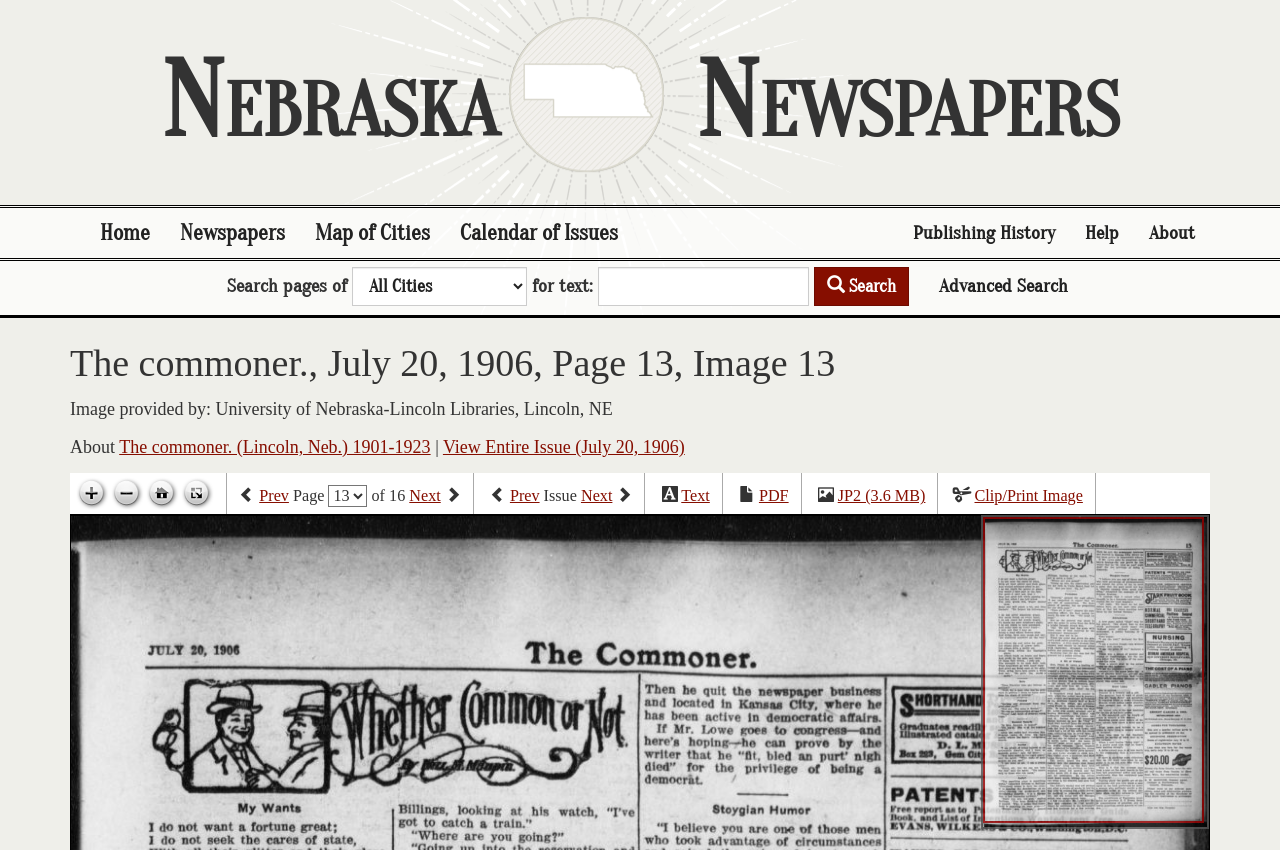Determine the bounding box coordinates of the clickable area required to perform the following instruction: "Go to Next page". The coordinates should be represented as four float numbers between 0 and 1: [left, top, right, bottom].

[0.32, 0.573, 0.344, 0.595]